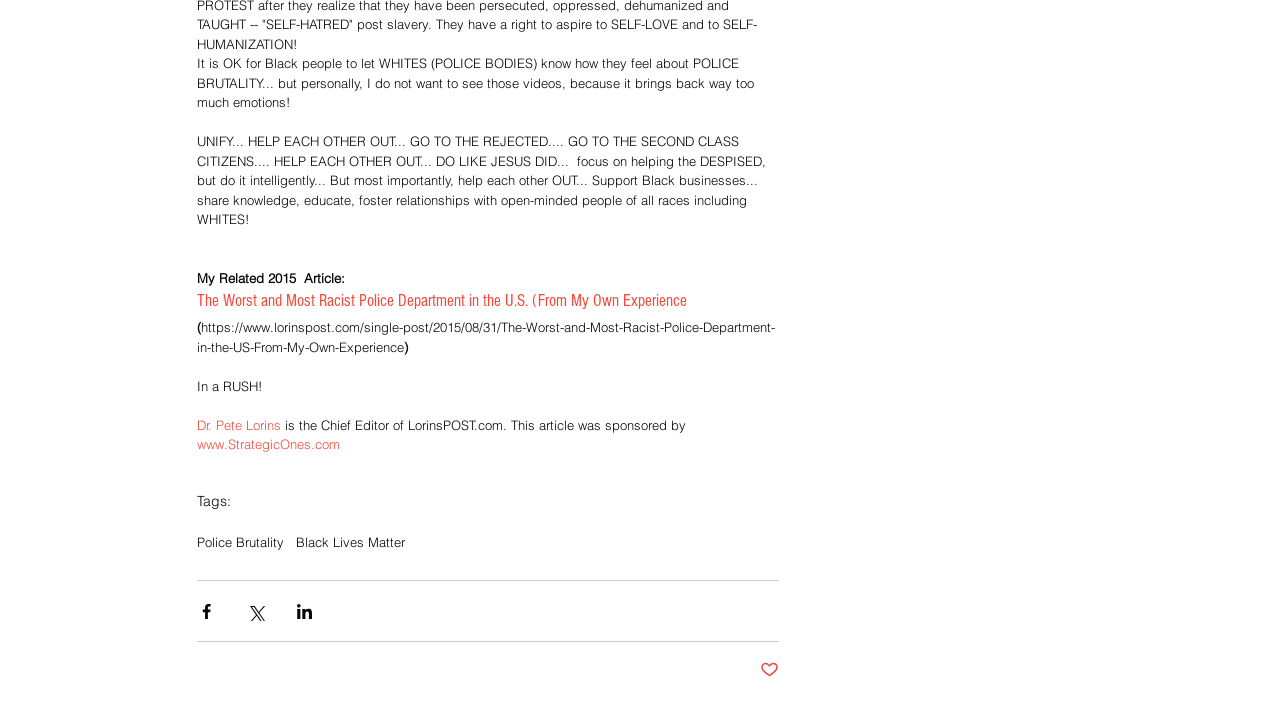What is the name of the website's Chief Editor?
Could you please answer the question thoroughly and with as much detail as possible?

The webpage mentions that Dr. Pete Lorins is the Chief Editor of LorinsPOST.com, which is the website where the article is published.